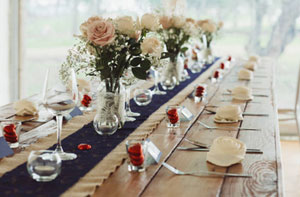What is the material of the dining table? Examine the screenshot and reply using just one word or a brief phrase.

Rustic wooden